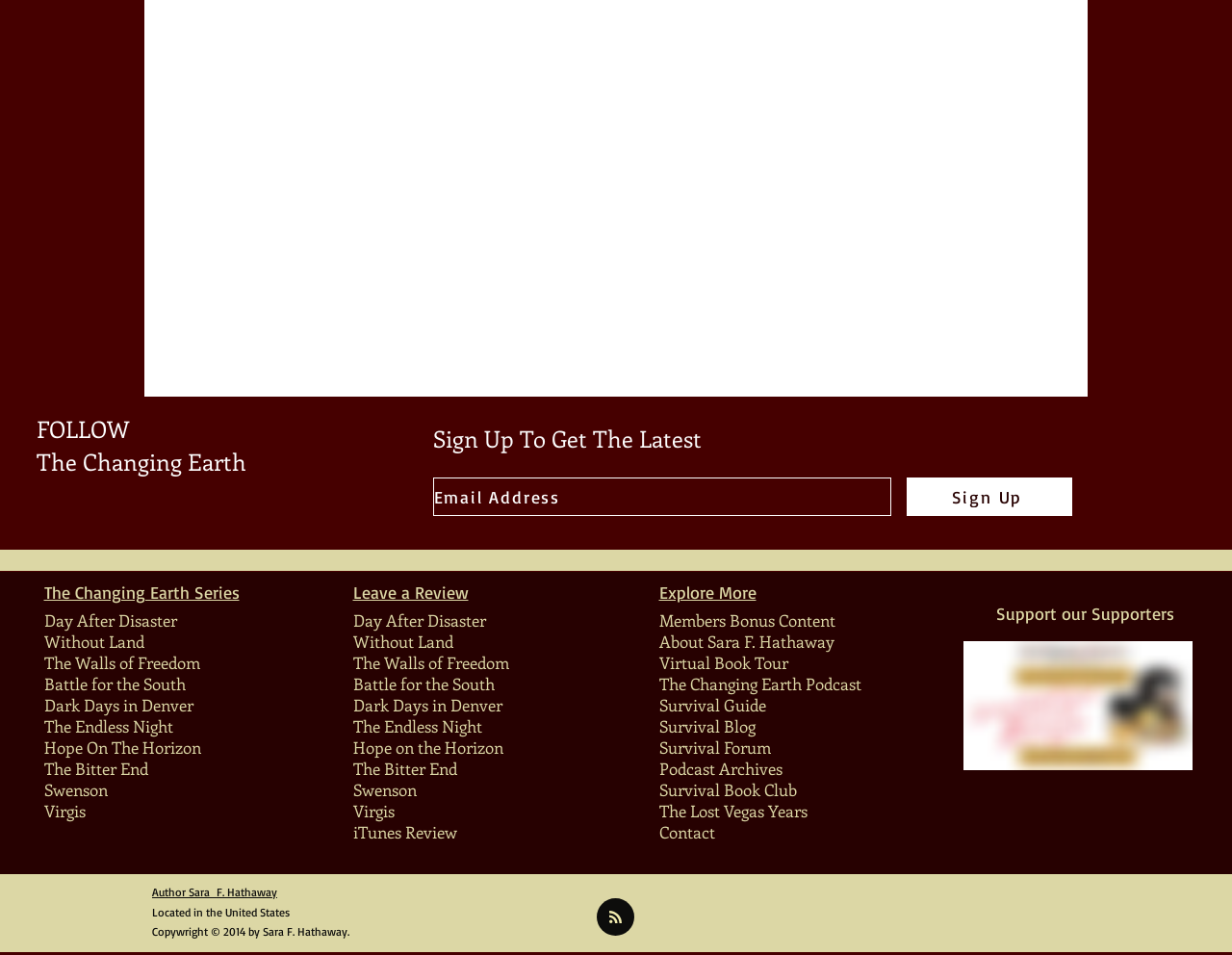Please determine the bounding box coordinates of the element to click in order to execute the following instruction: "Sign up with email". The coordinates should be four float numbers between 0 and 1, specified as [left, top, right, bottom].

[0.736, 0.5, 0.87, 0.54]